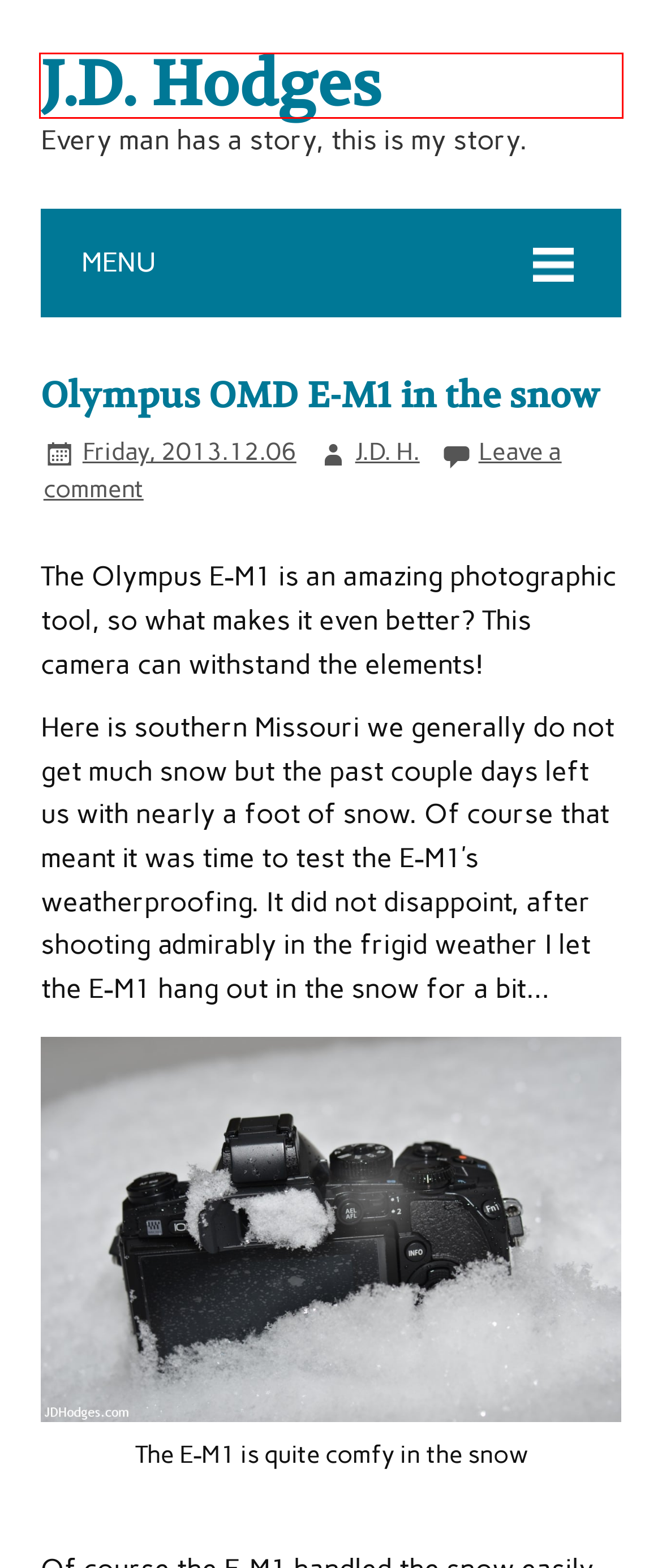You are presented with a screenshot of a webpage that includes a red bounding box around an element. Determine which webpage description best matches the page that results from clicking the element within the red bounding box. Here are the candidates:
A. J.D. Hodges | Every man has a story, this is my story.
B. Software Tips | J.D. Hodges
C. omd | J.D. Hodges
D. Building | J.D. Hodges
E. J.D. H. | J.D. Hodges
F. Official OLYMPUS Battery Charger for XZ-1 the LI-50C | J.D. Hodges
G. Olympus OMD E-M1 submerged in the snow | J.D. Hodges
H. Olympus 12-40mm sample images | J.D. Hodges

A